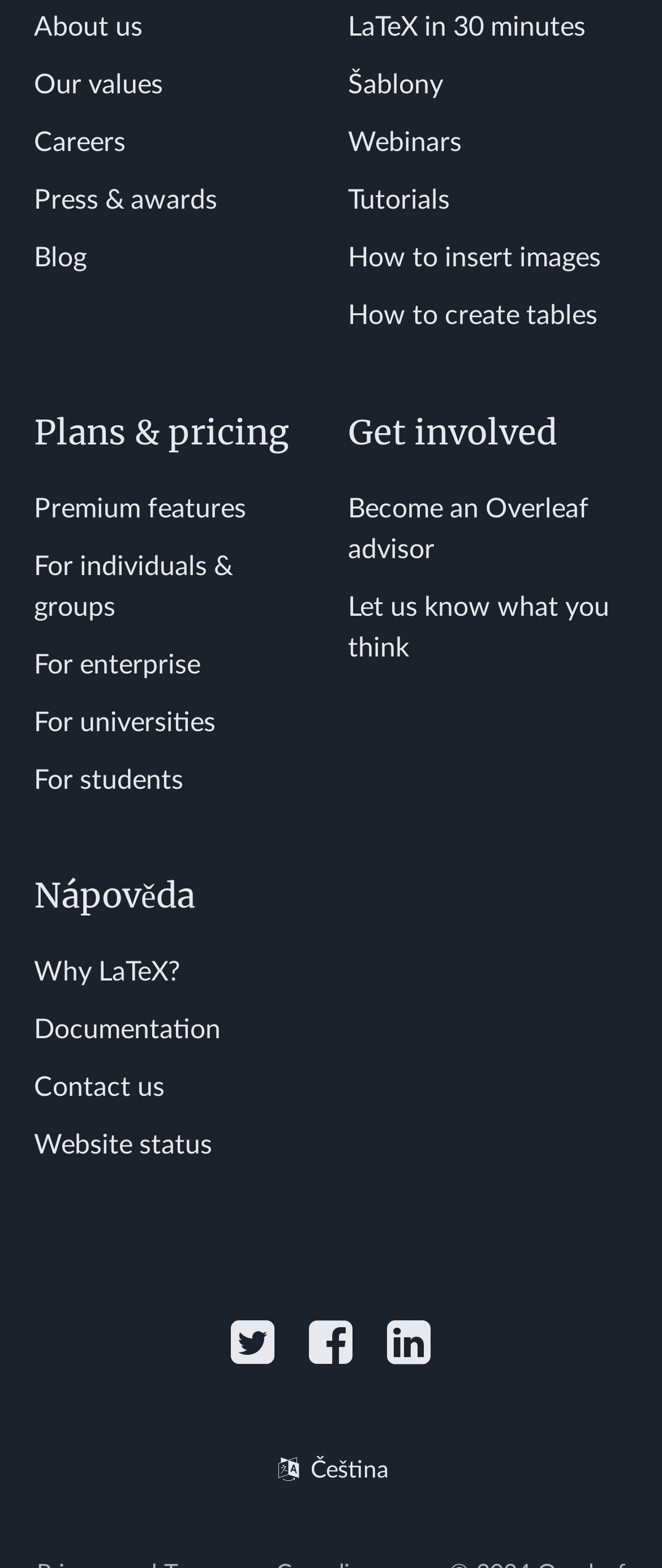Can you find the bounding box coordinates for the element that needs to be clicked to execute this instruction: "Select a language"? The coordinates should be given as four float numbers between 0 and 1, i.e., [left, top, right, bottom].

[0.413, 0.93, 0.587, 0.945]